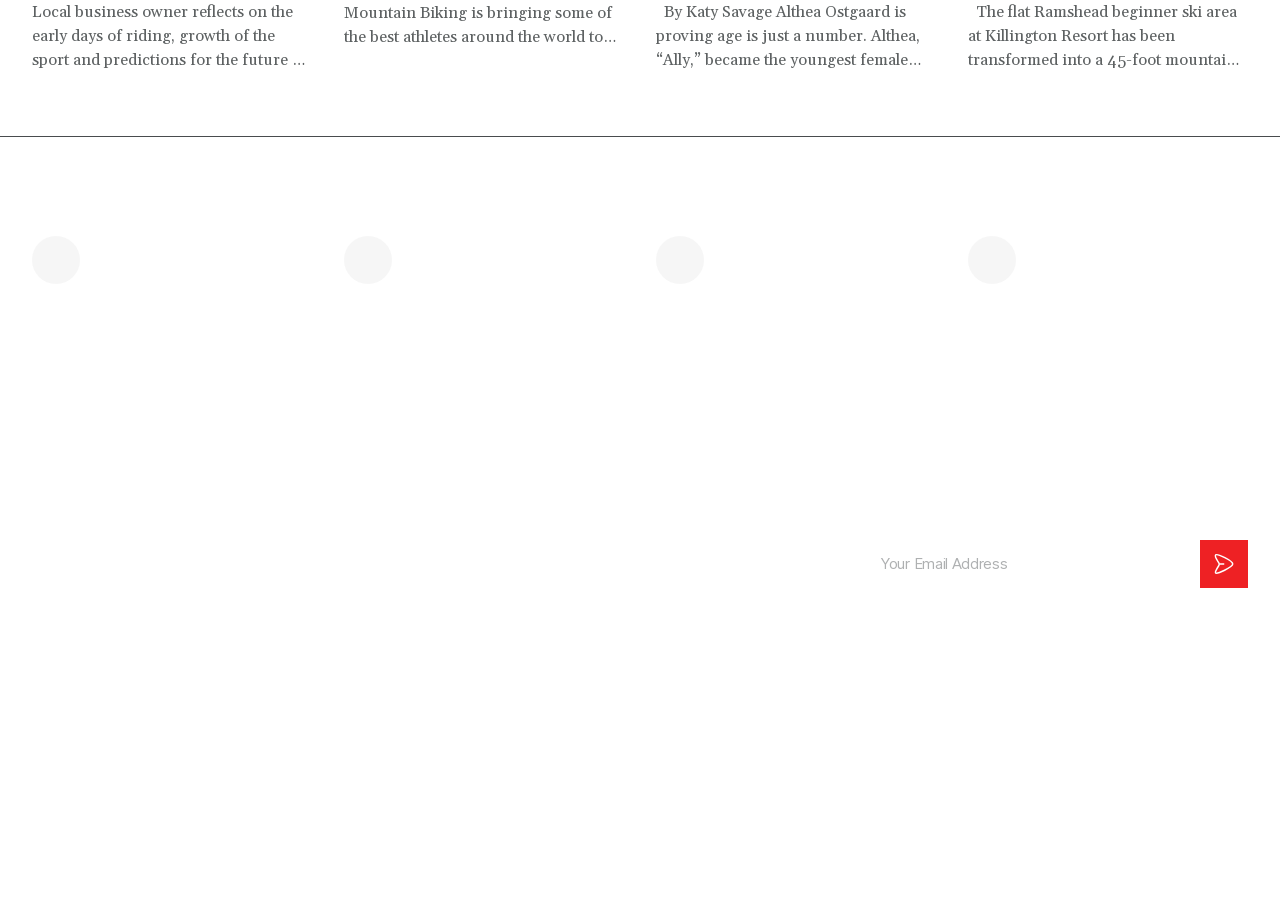Provide the bounding box coordinates for the UI element that is described by this text: "Home". The coordinates should be in the form of four float numbers between 0 and 1: [left, top, right, bottom].

None